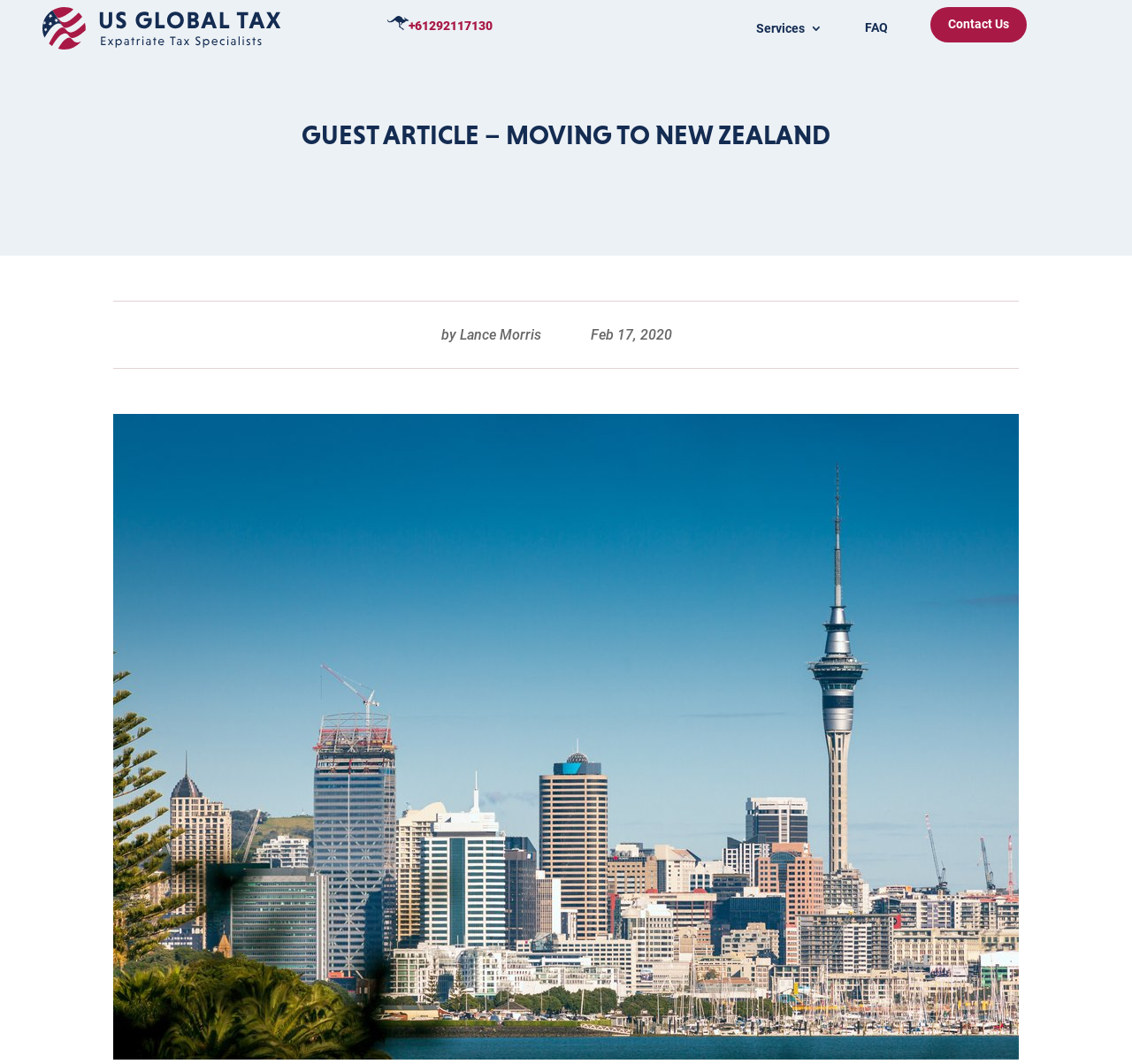What is the phone number on the top right?
Look at the screenshot and provide an in-depth answer.

I found the phone number by looking at the top right section of the webpage, where I saw a link with the text '+61292117130'. This is likely a contact number for the website or company.